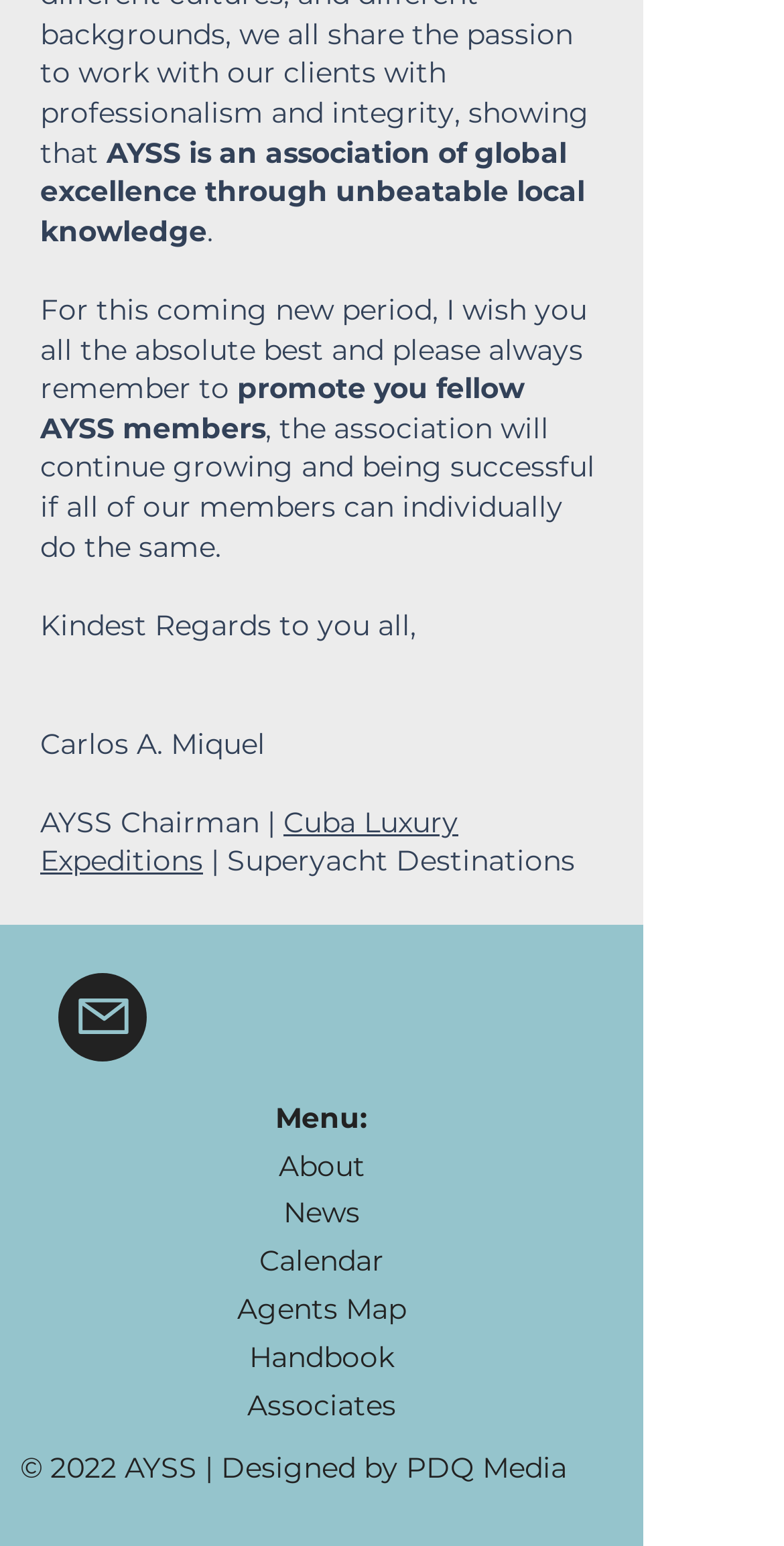Locate the bounding box coordinates of the area where you should click to accomplish the instruction: "Go to the About page".

[0.355, 0.742, 0.465, 0.766]